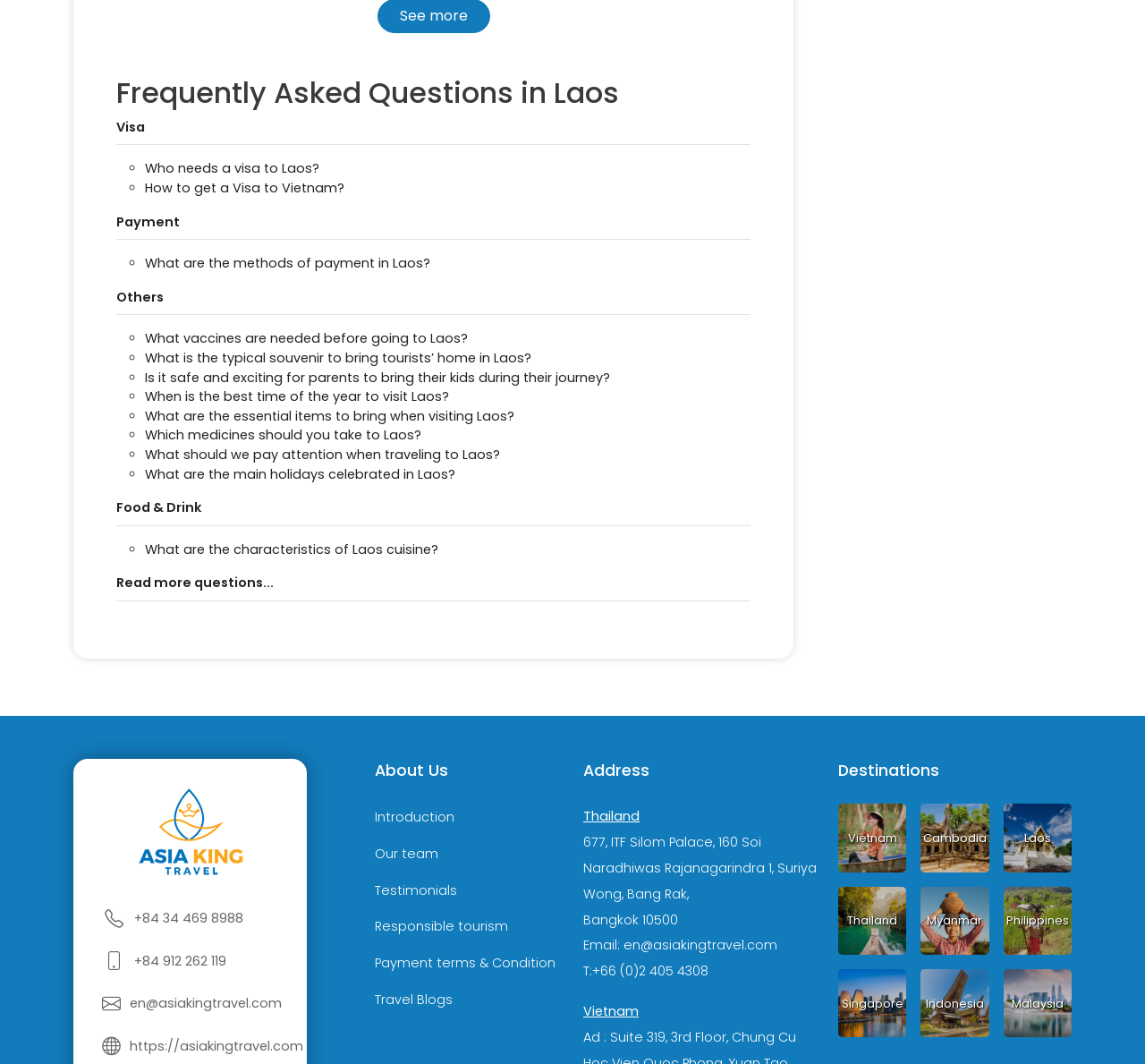Locate the bounding box coordinates of the element that should be clicked to fulfill the instruction: "Read more questions about Laos".

[0.102, 0.539, 0.239, 0.556]